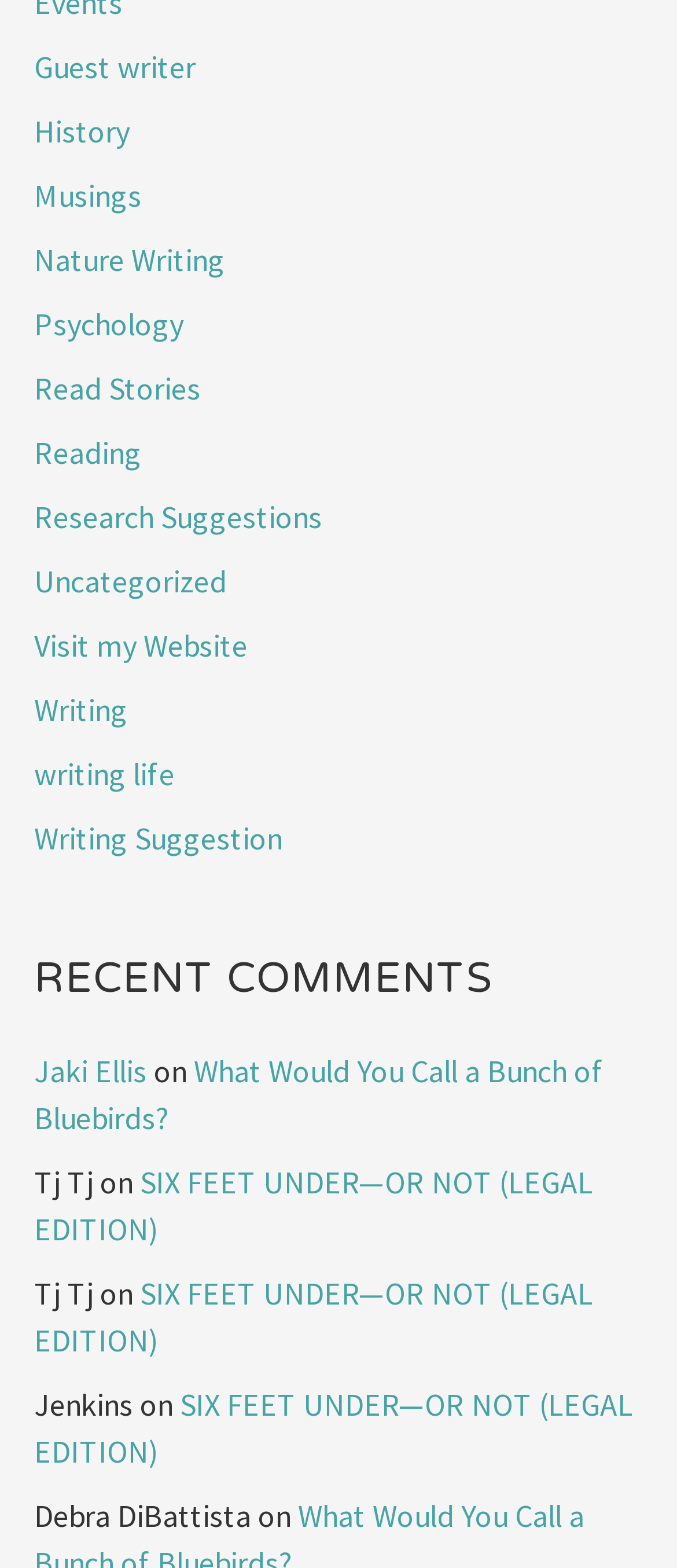What is the vertical position of the 'RECENT COMMENTS' heading relative to the 'Guest writer' link?
Utilize the information in the image to give a detailed answer to the question.

By comparing the y1 and y2 coordinates of the 'RECENT COMMENTS' heading and the 'Guest writer' link, I found that the 'RECENT COMMENTS' heading has a larger y1 and y2 value, which suggests that it is located below the 'Guest writer' link on the webpage.